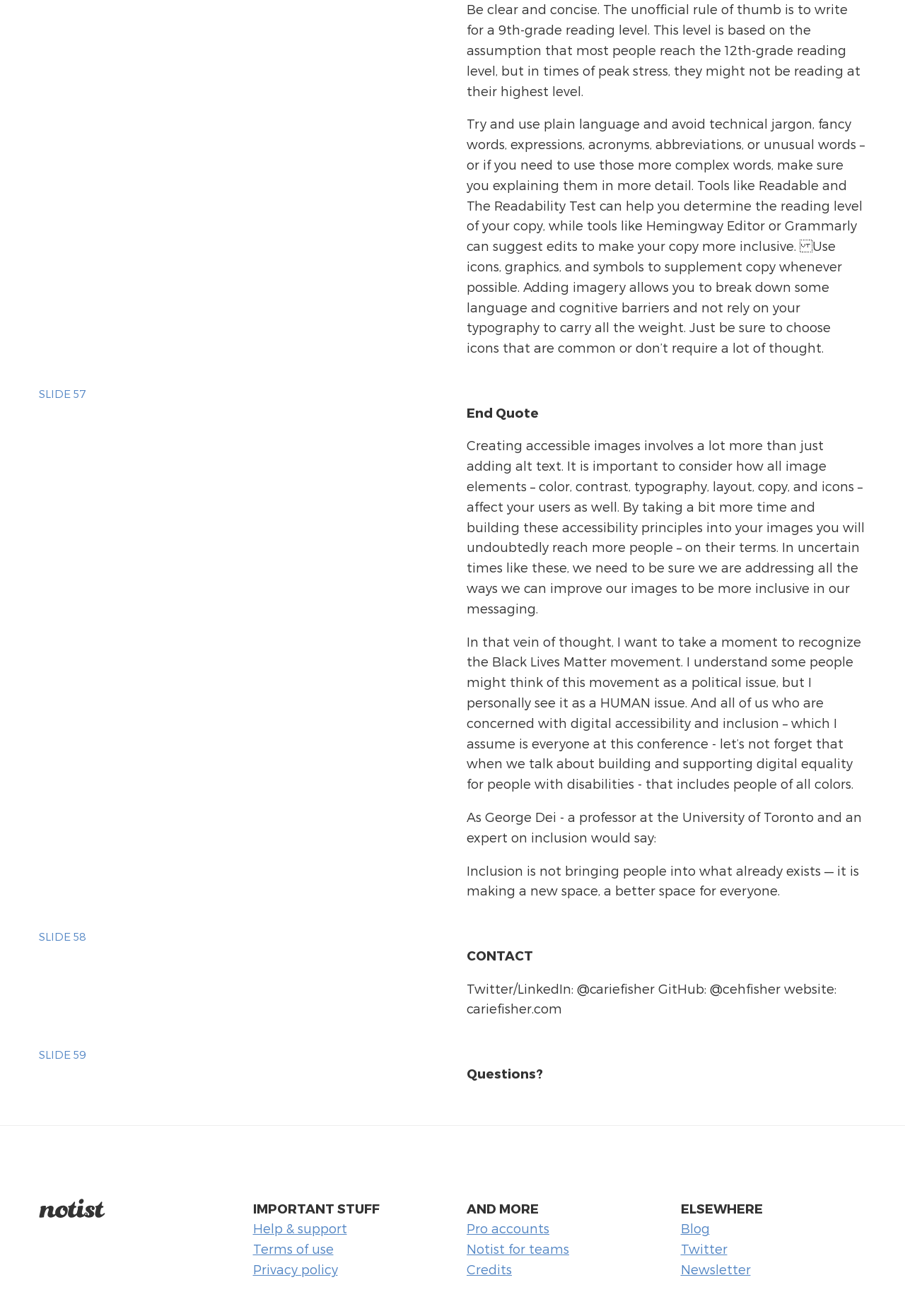What is the website of the speaker?
Using the visual information, answer the question in a single word or phrase.

cariefisher.com